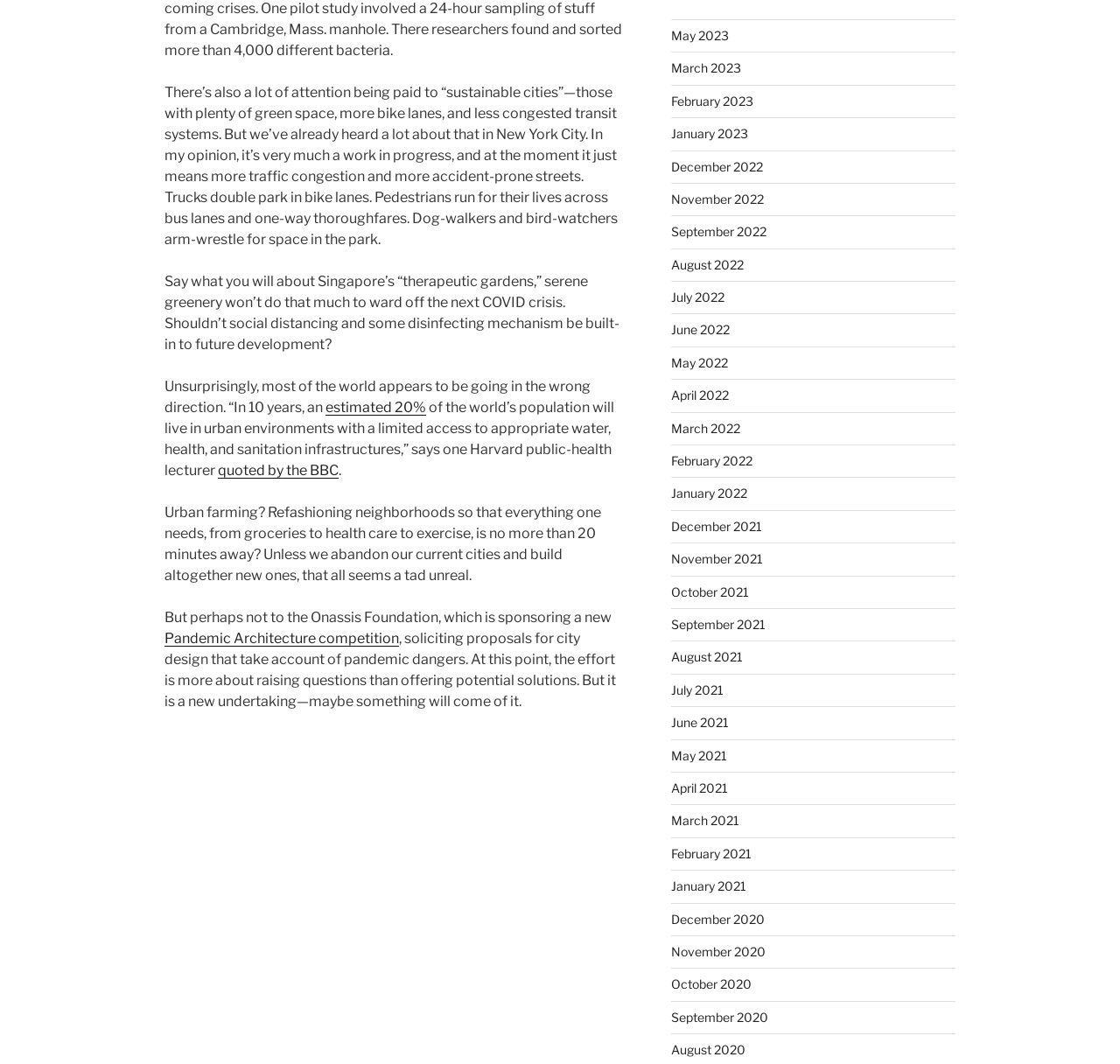Using the provided element description: "Pandemic Architecture competition", identify the bounding box coordinates. The coordinates should be four floats between 0 and 1 in the order [left, top, right, bottom].

[0.147, 0.592, 0.356, 0.607]